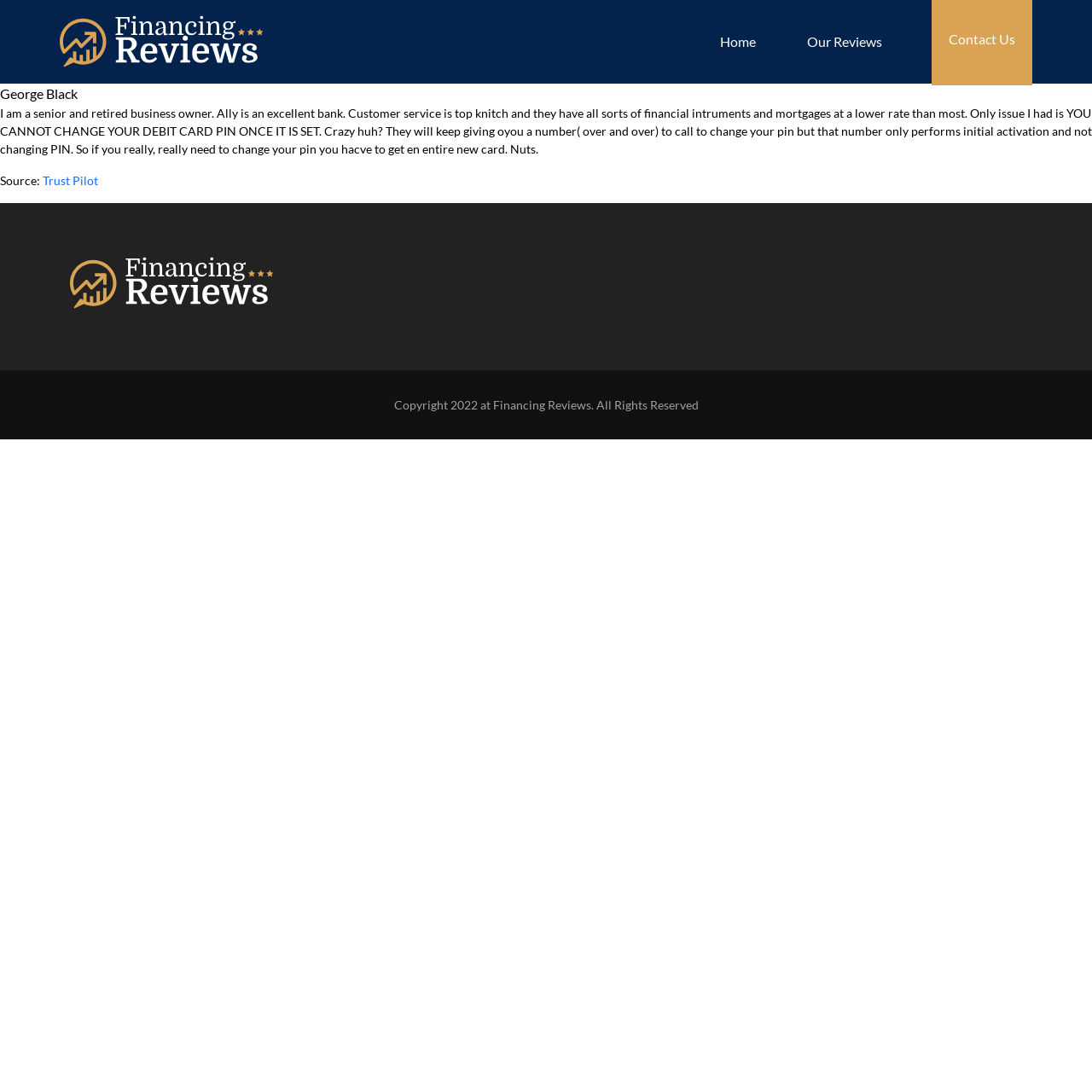What is the copyright year mentioned at the bottom of the webpage?
Look at the image and provide a detailed response to the question.

The copyright information at the bottom of the webpage mentions 'Copyright 2022 at Financing Reviews. All Rights Reserved', indicating that the copyright year is 2022.